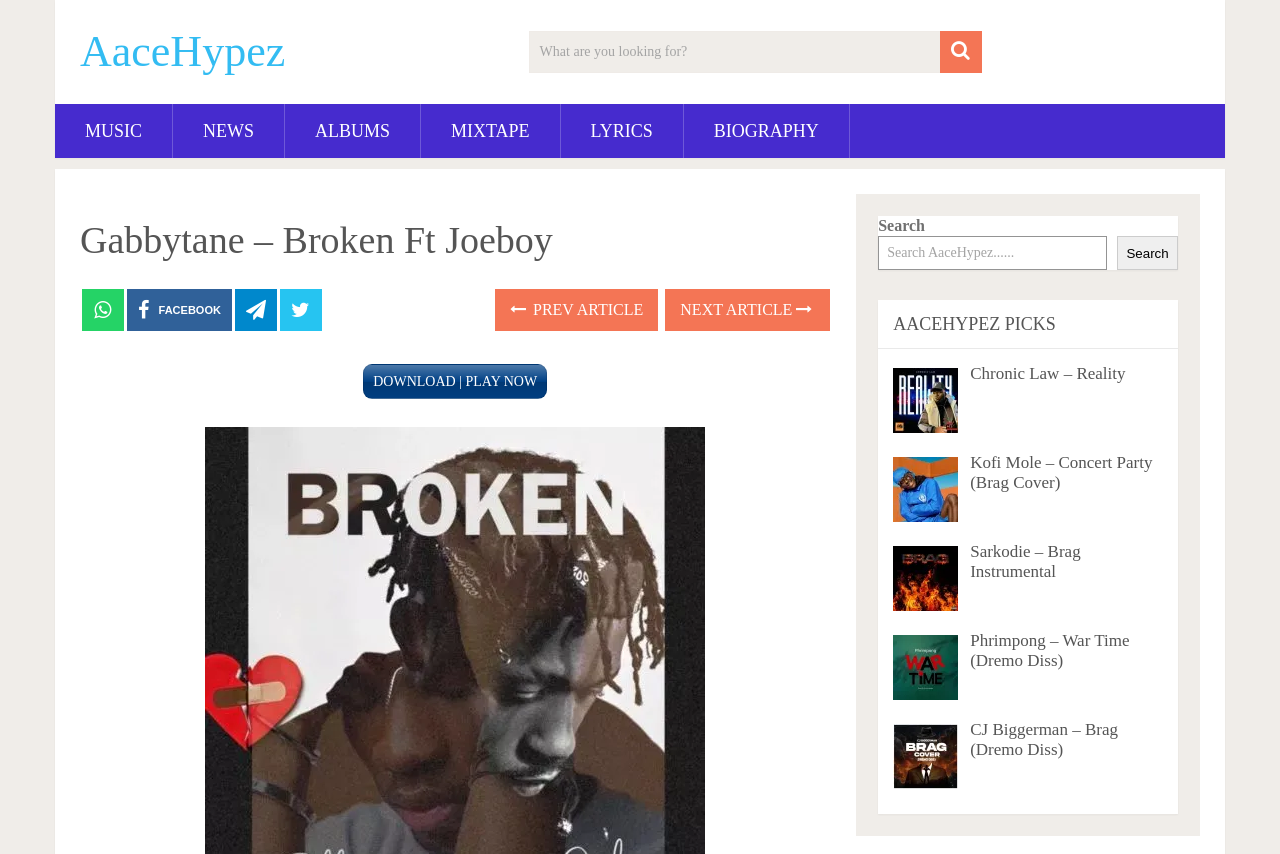Give a detailed account of the webpage.

The webpage is a music download platform, specifically featuring a song titled "Broken" by Gabbytane, featuring Joeboy. At the top left, there is a heading "AaceHypez" which is also a link. Next to it, there is a search box with a placeholder text "What are you looking for?" accompanied by a search button.

Below the search box, there are six navigation links: "MUSIC", "NEWS", "ALBUMS", "MIXTAPE", "LYRICS", and "BIOGRAPHY", arranged horizontally.

The main content area is divided into two sections. On the left, there is a header section with a heading "Gabbytane – Broken Ft Joeboy" and several social media links, including Facebook, and navigation links to previous and next articles.

On the right, there is a complementary section with a search box and a heading "AACEHYPEZ PICKS". Below the heading, there are five music picks, each consisting of an image and a link to the song. The songs are "Chronic Law – Reality", "Kofi Mole – Concert Party (Brag Cover)", "Sarkodie – Brag Instrumental", "Phrimpong – War Time (Dremo Diss)", and "CJ Biggerman – Brag (Dremo Diss)".

At the bottom left of the main content area, there is a download link "DOWNLOAD | PLAY NOW" for the featured song "Gabbytane – Broken Ft Joeboy".